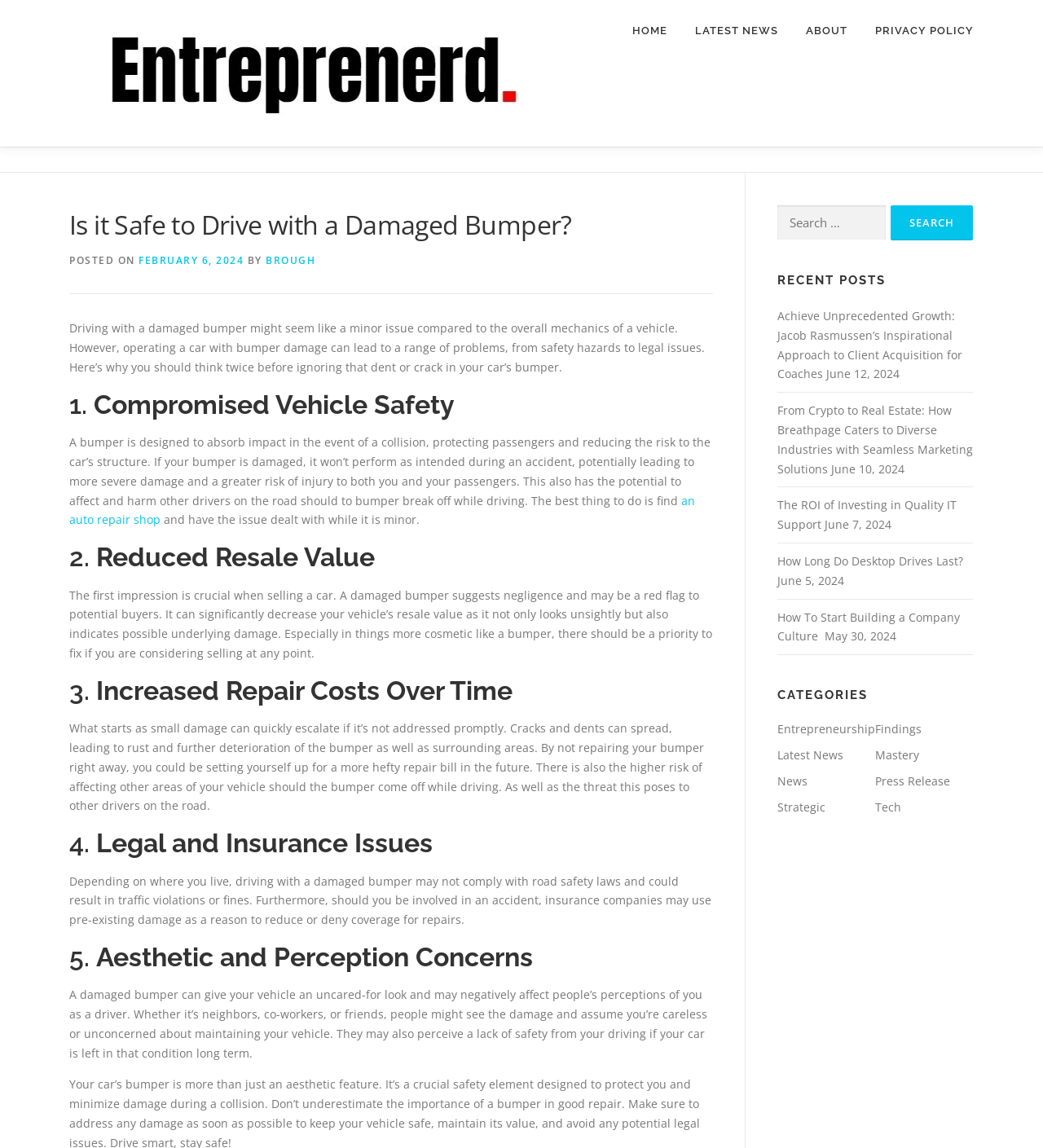Create a detailed summary of all the visual and textual information on the webpage.

The webpage is an article titled "Is it Safe to Drive with a Damaged Bumper?" on the entreprenerd.net website. At the top, there is a navigation bar with links to "HOME", "LATEST NEWS", "ABOUT", and "PRIVACY POLICY". Below the navigation bar, there is a header section with the article title, a posting date of February 6, 2024, and the author's name, BROUGH.

The article is divided into five sections, each with a heading and a descriptive paragraph. The sections are: "1. Compromised Vehicle Safety", "2. Reduced Resale Value", "3. Increased Repair Costs Over Time", "4. Legal and Insurance Issues", and "5. Aesthetic and Perception Concerns". Each section explains the potential consequences of driving with a damaged bumper.

On the right side of the page, there is a complementary section with a search bar and a "RECENT POSTS" section. The "RECENT POSTS" section lists several article titles with their corresponding dates, including "Achieve Unprecedented Growth: Jacob Rasmussen’s Inspirational Approach to Client Acquisition for Coaches", "From Crypto to Real Estate: How Breathpage Caters to Diverse Industries with Seamless Marketing Solutions", and others.

At the bottom of the page, there is a "CATEGORIES" section with links to various categories, including "Entrepreneurship", "Findings", "Latest News", and others.